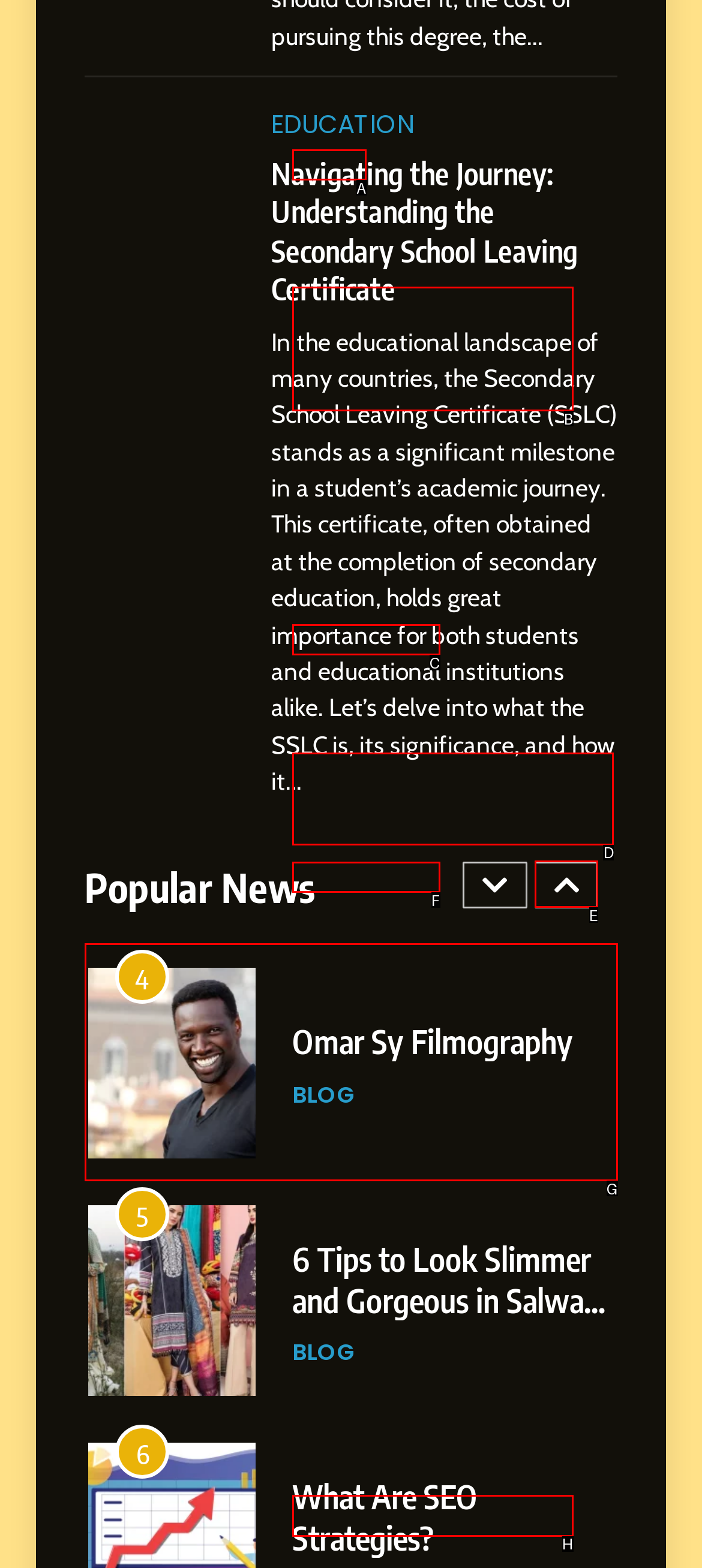Determine which HTML element should be clicked to carry out the following task: Read the article '6 Tips to Look Slimmer and Gorgeous in Salwar Kameez Suits' Respond with the letter of the appropriate option.

D